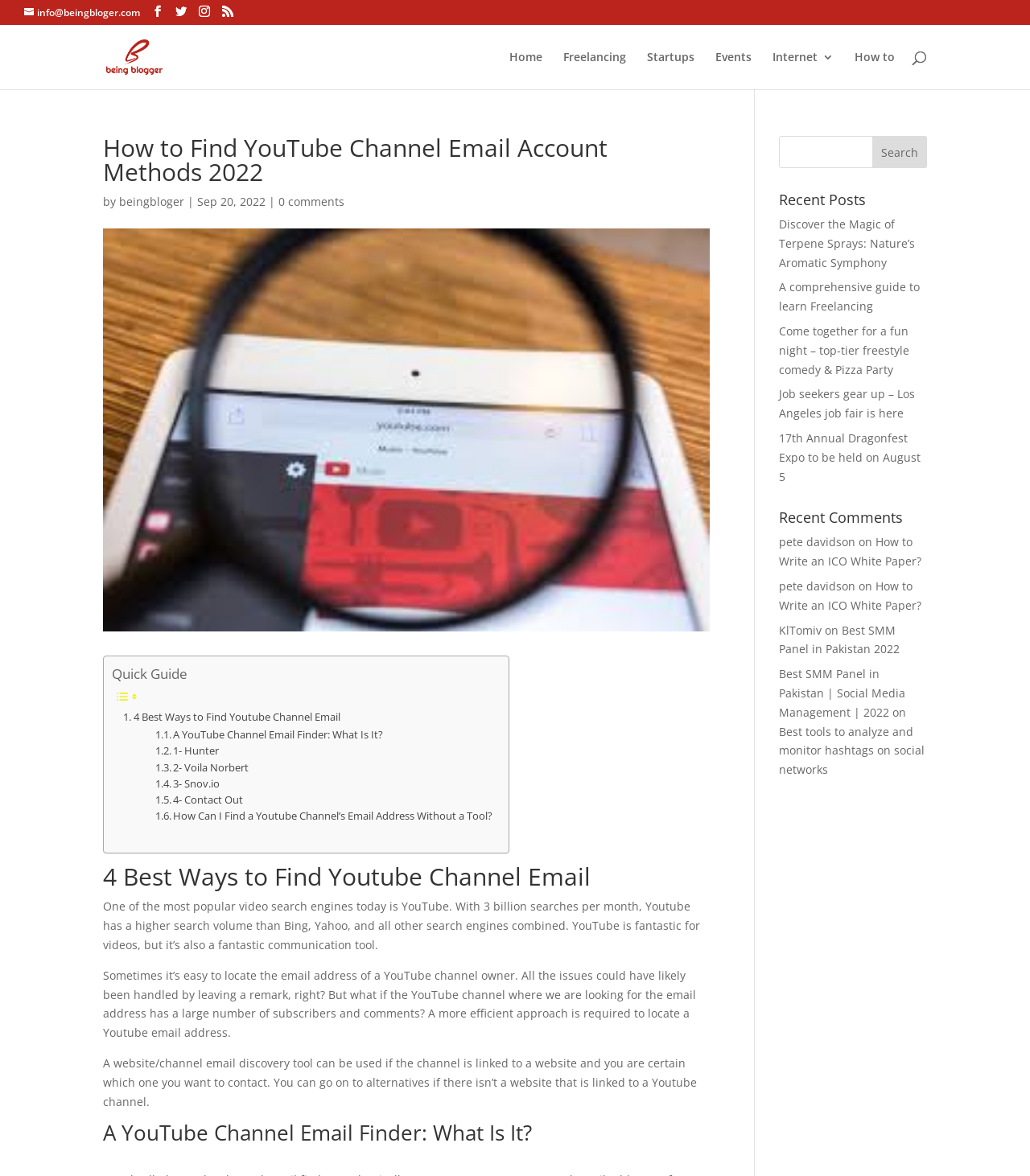Highlight the bounding box coordinates of the element that should be clicked to carry out the following instruction: "Go to 'Freelancing'". The coordinates must be given as four float numbers ranging from 0 to 1, i.e., [left, top, right, bottom].

[0.547, 0.044, 0.608, 0.076]